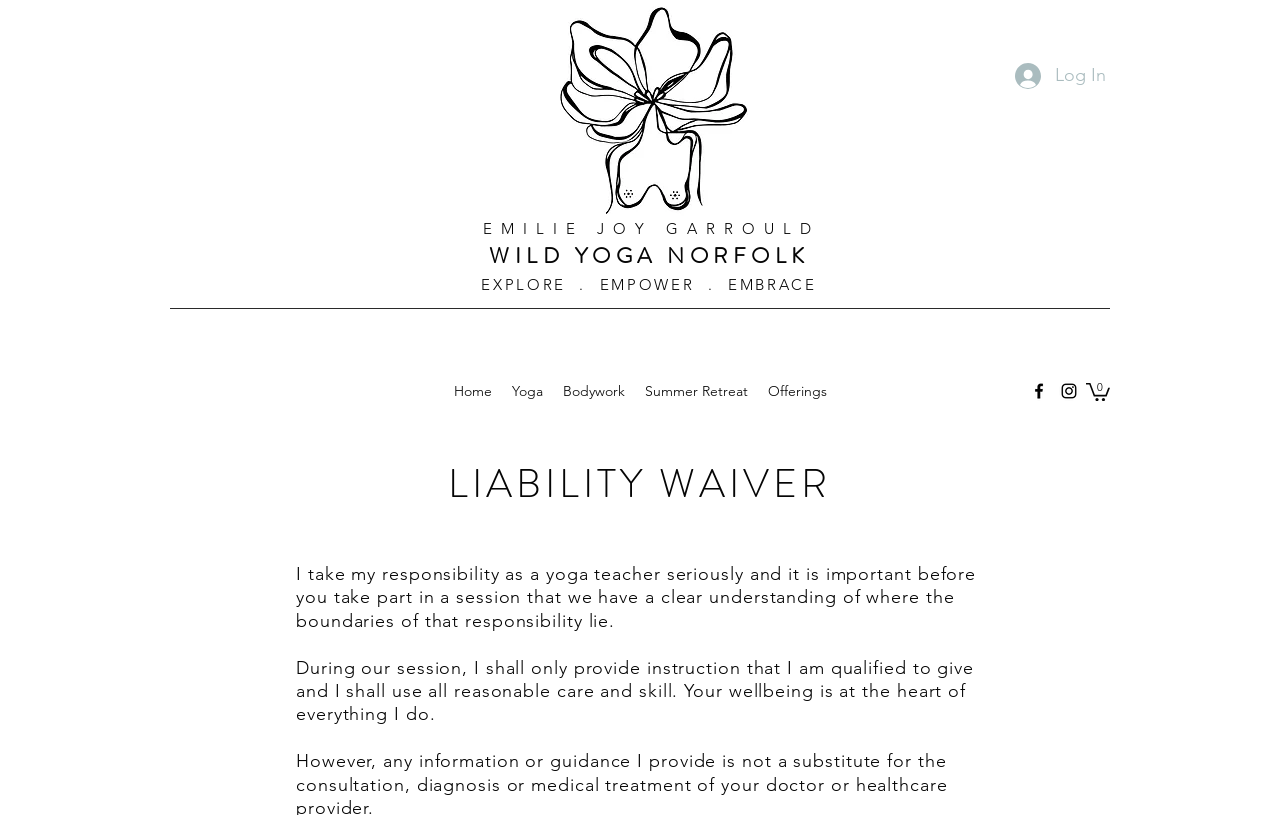Construct a comprehensive description capturing every detail on the webpage.

The webpage is about Liability Waiver for WILD YOGA NORFOLK. At the top left, there is a logo image of WILD YOGA NORFOLK, accompanied by a link with the same name. Below the logo, there is a tagline "EMILIE JOY GARROULD" and a slogan "EXPLORE. EMPOWER. EMBRACE". 

On the top right, there is a "Log In" button with an icon. Below it, there is a navigation menu with links to "Home", "Yoga", "Bodywork", "Summer Retreat", and "Offerings". 

Further down, there is a social media bar with links to Facebook and Instagram, each accompanied by an icon. Next to the social media bar, there is a "Cart with 0 items" button with a shopping cart icon.

The main content of the page is a liability waiver statement, which is divided into two sections. The first section has a heading "LIABILITY WAIVER" and a brief introduction to the importance of understanding the boundaries of the yoga teacher's responsibility. The second section has a heading with no text, followed by two paragraphs of text explaining the yoga teacher's responsibilities and commitment to the student's wellbeing.